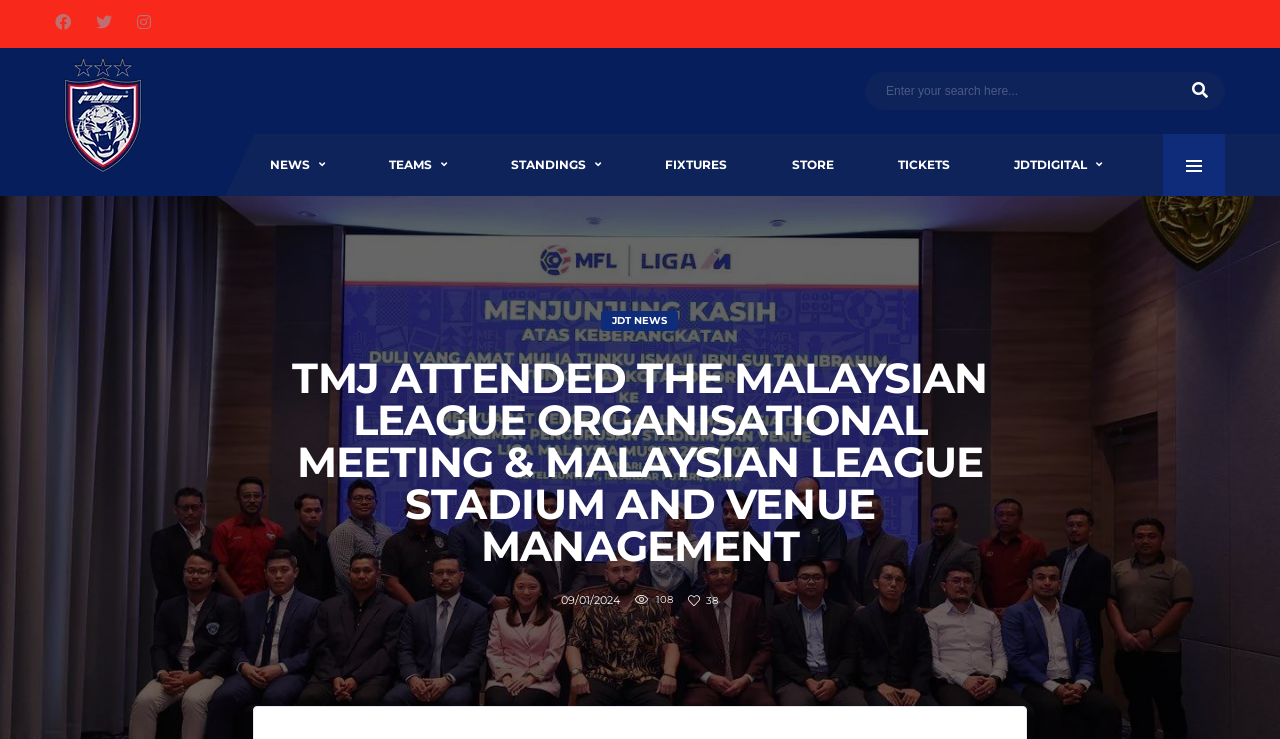What is the date of the latest news article?
Refer to the image and give a detailed answer to the query.

The date of the latest news article can be found in the StaticText element with the text '09/01/2024', which is located below the heading element with the text 'TMJ ATTENDED THE MALAYSIAN LEAGUE ORGANISATIONAL MEETING & MALAYSIAN LEAGUE STADIUM AND VENUE MANAGEMENT'.